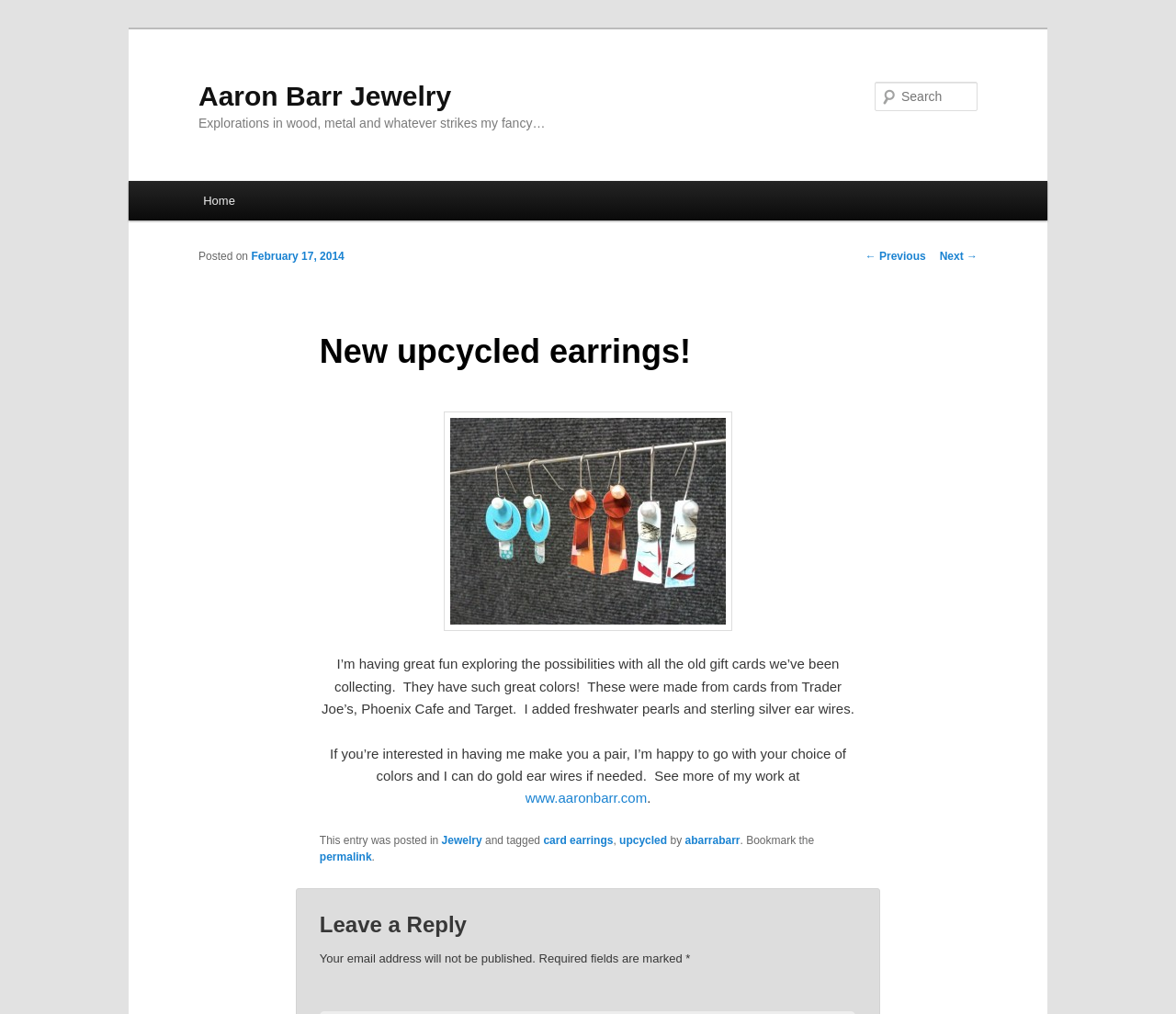Pinpoint the bounding box coordinates of the element to be clicked to execute the instruction: "View product details of Shoreline Marine #7 Slip Ring Anchor Kit".

None